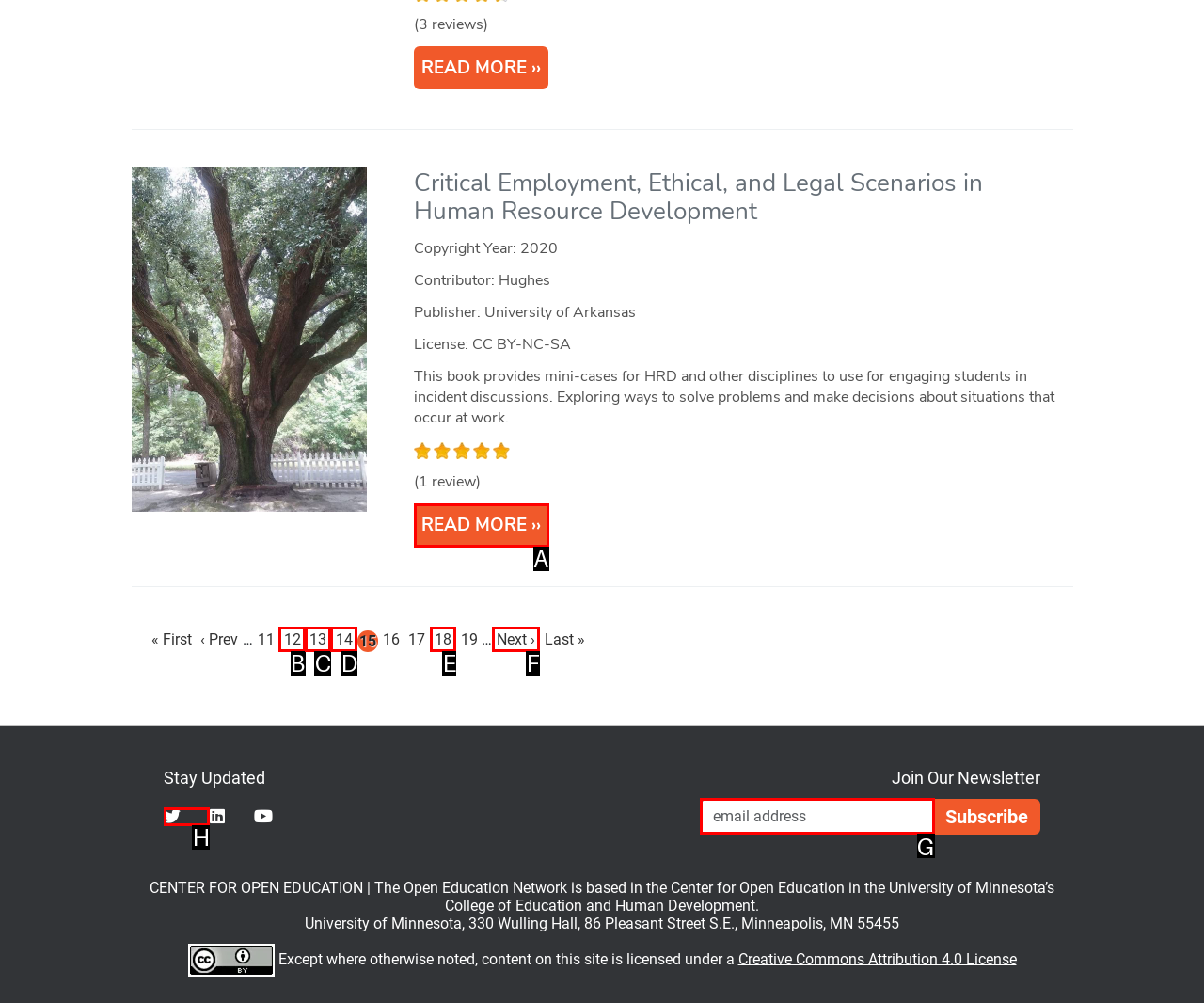For the instruction: Follow on Twitter, determine the appropriate UI element to click from the given options. Respond with the letter corresponding to the correct choice.

H